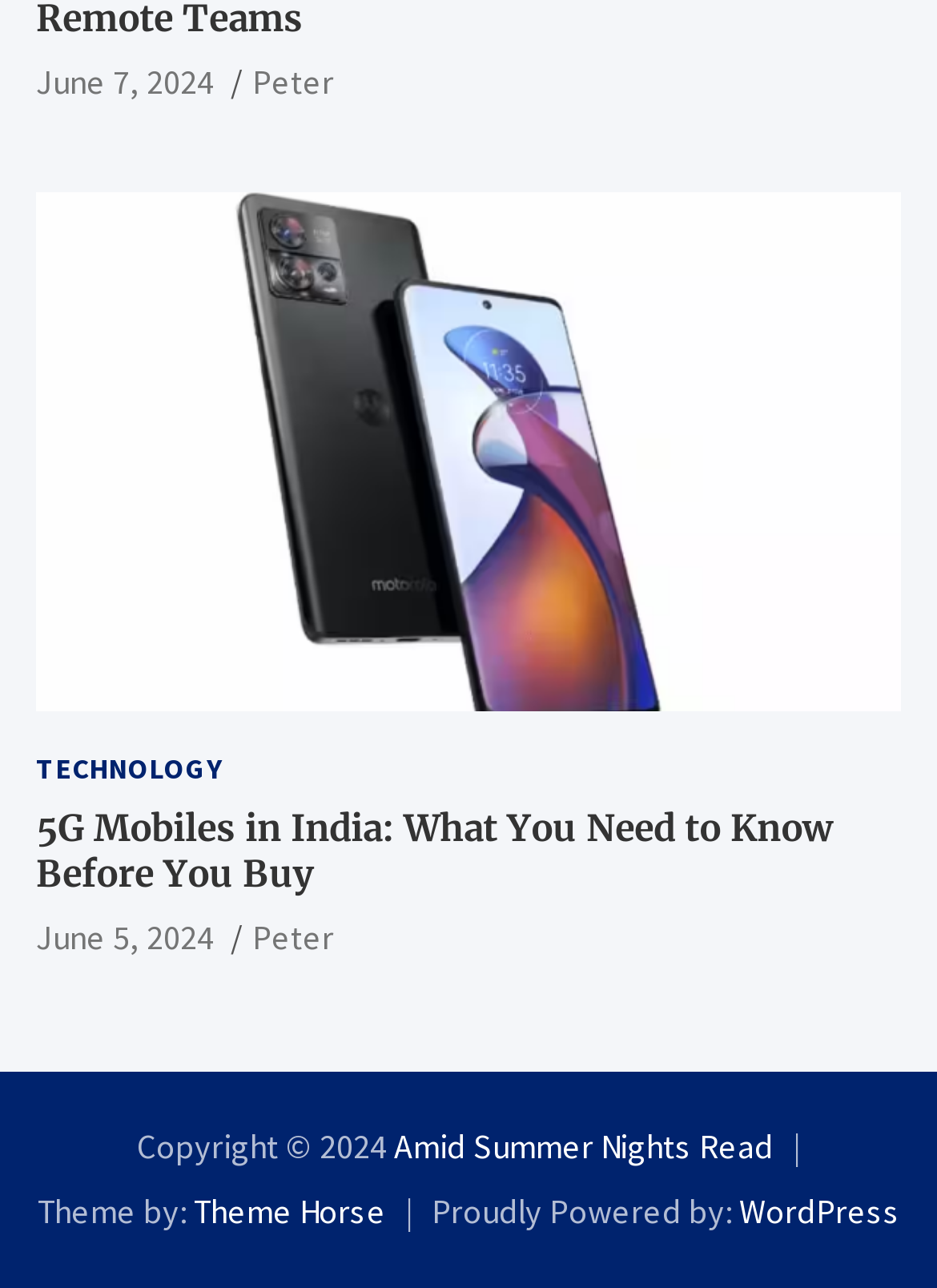Please identify the bounding box coordinates of the area that needs to be clicked to follow this instruction: "explore the TECHNOLOGY section".

[0.038, 0.579, 0.236, 0.615]